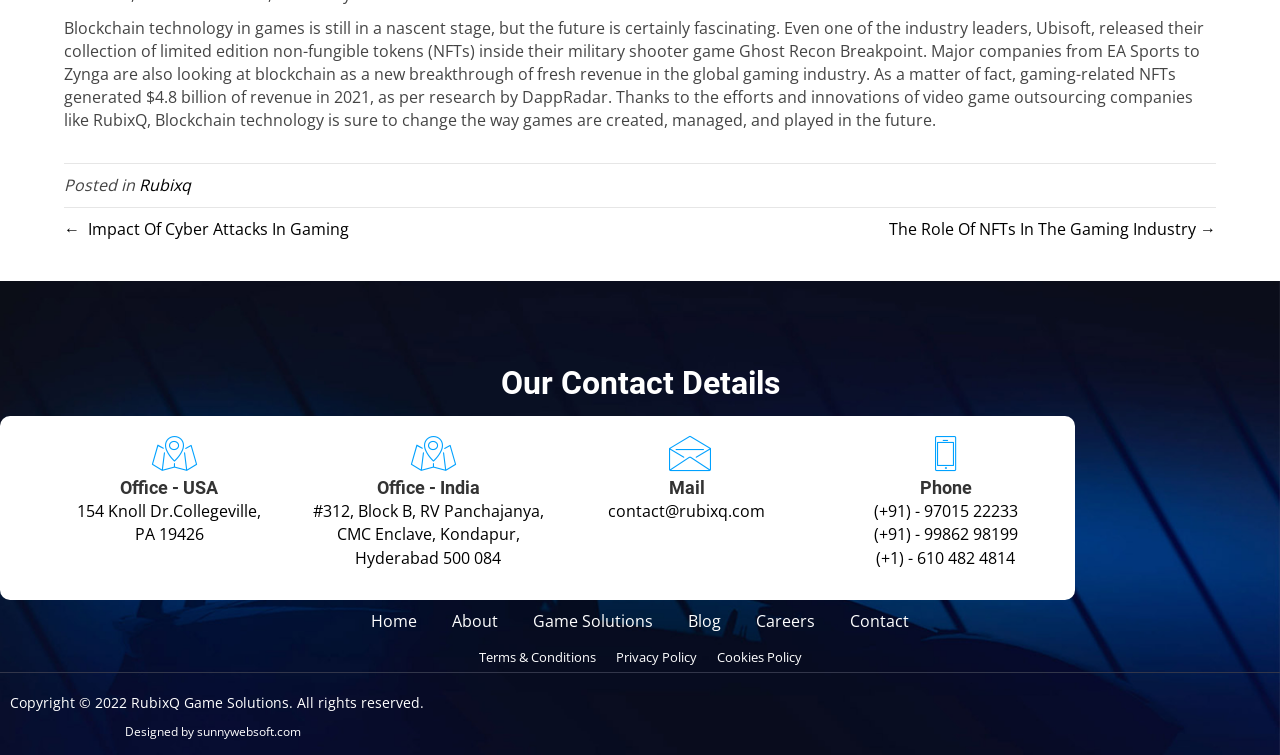Find the bounding box coordinates for the area that must be clicked to perform this action: "Read the blog".

[0.53, 0.794, 0.571, 0.852]